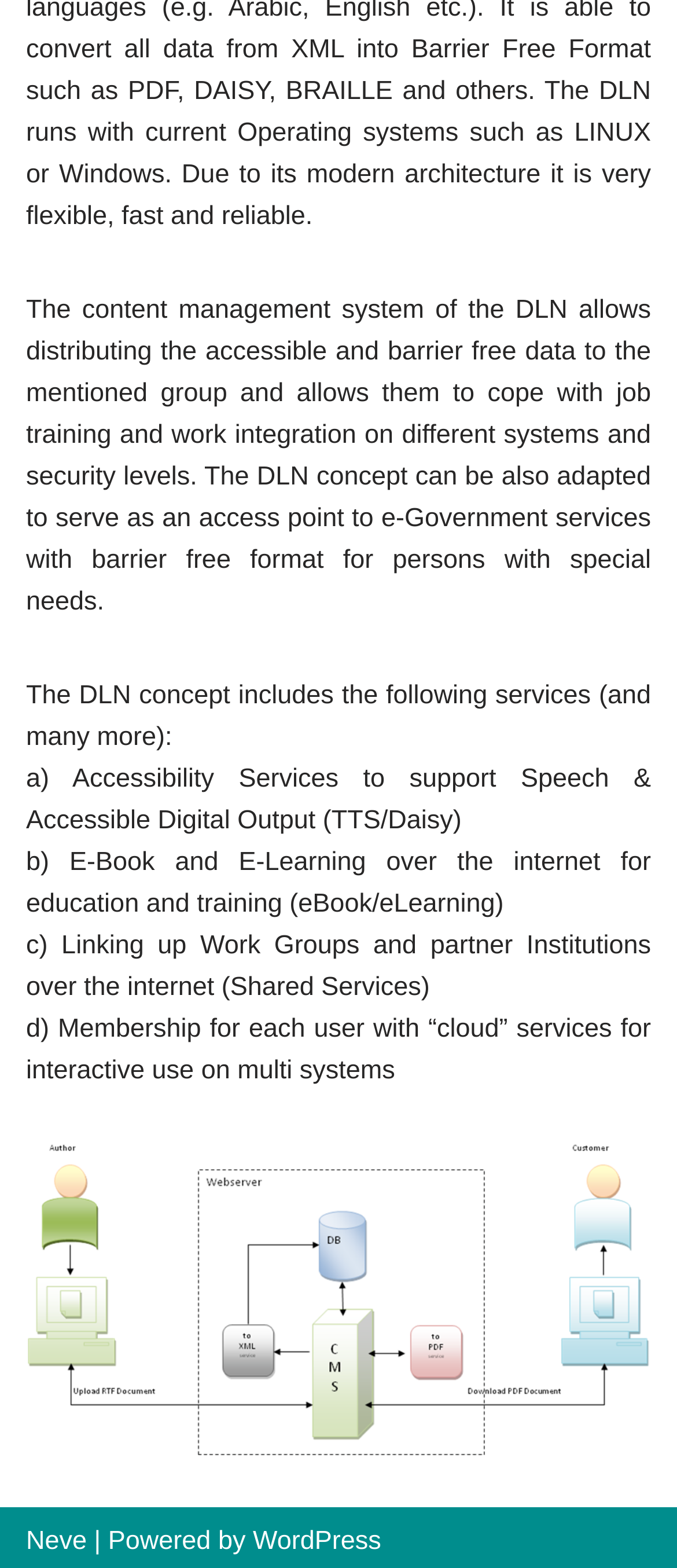Please answer the following question using a single word or phrase: 
What is the fourth service mentioned in the DLN concept?

Membership for each user